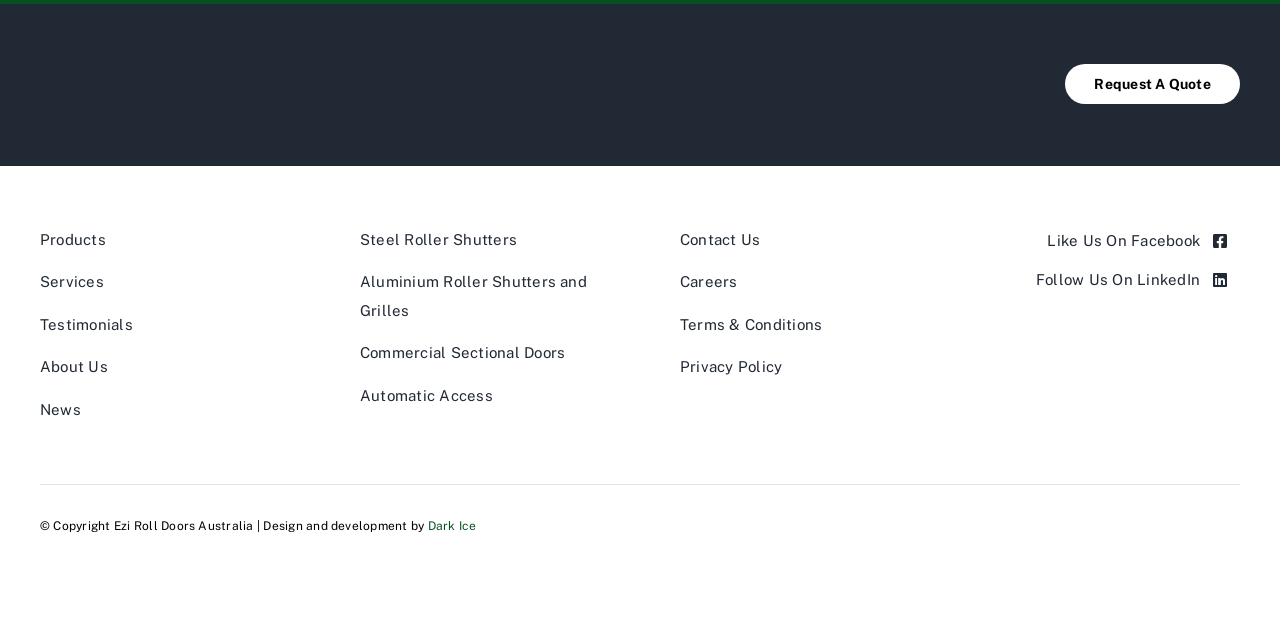Locate the bounding box coordinates of the element that should be clicked to execute the following instruction: "Request a quote".

[0.832, 0.103, 0.969, 0.168]